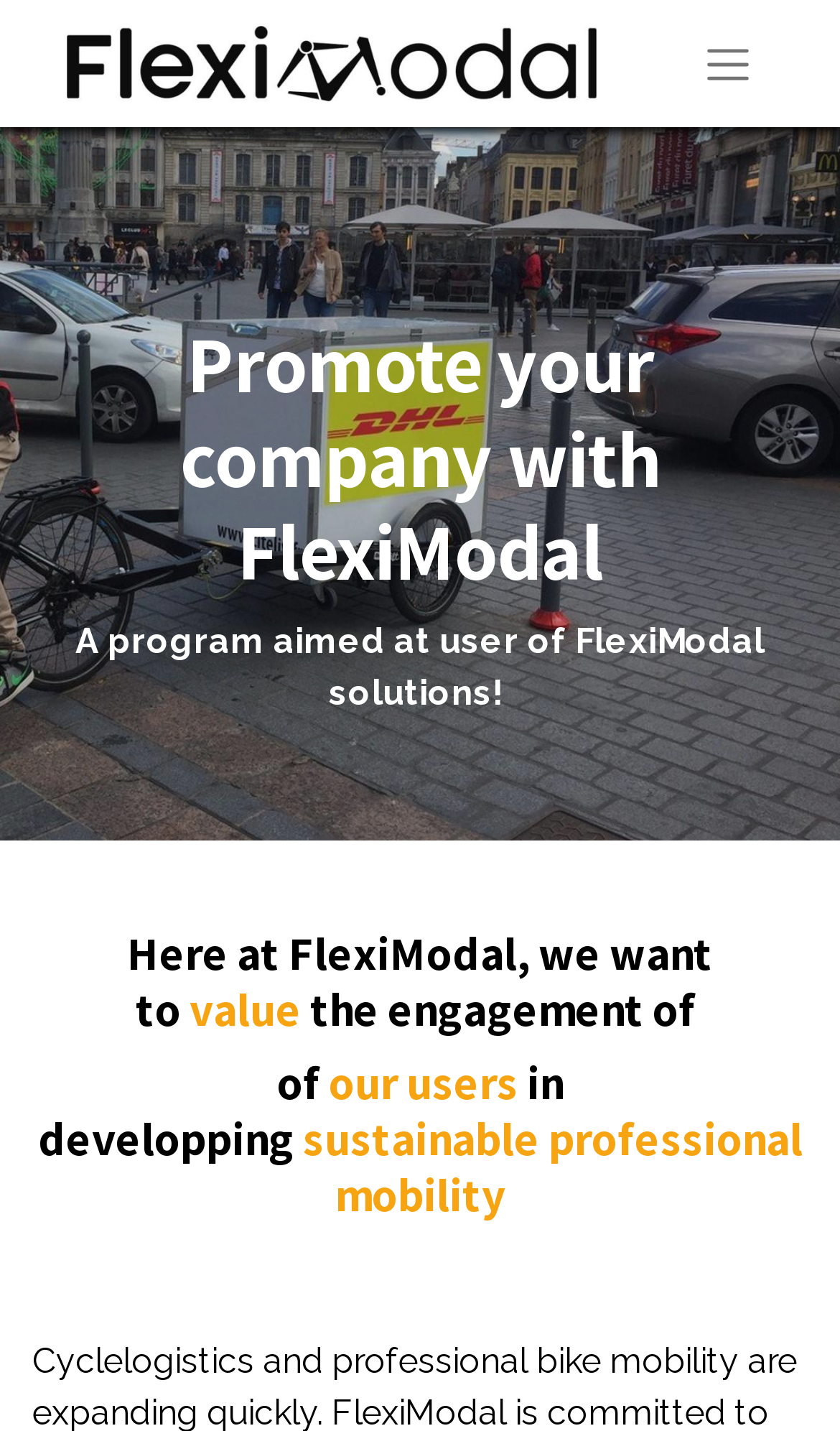Answer the question in one word or a short phrase:
What is the purpose of FlexiModal?

Promote company